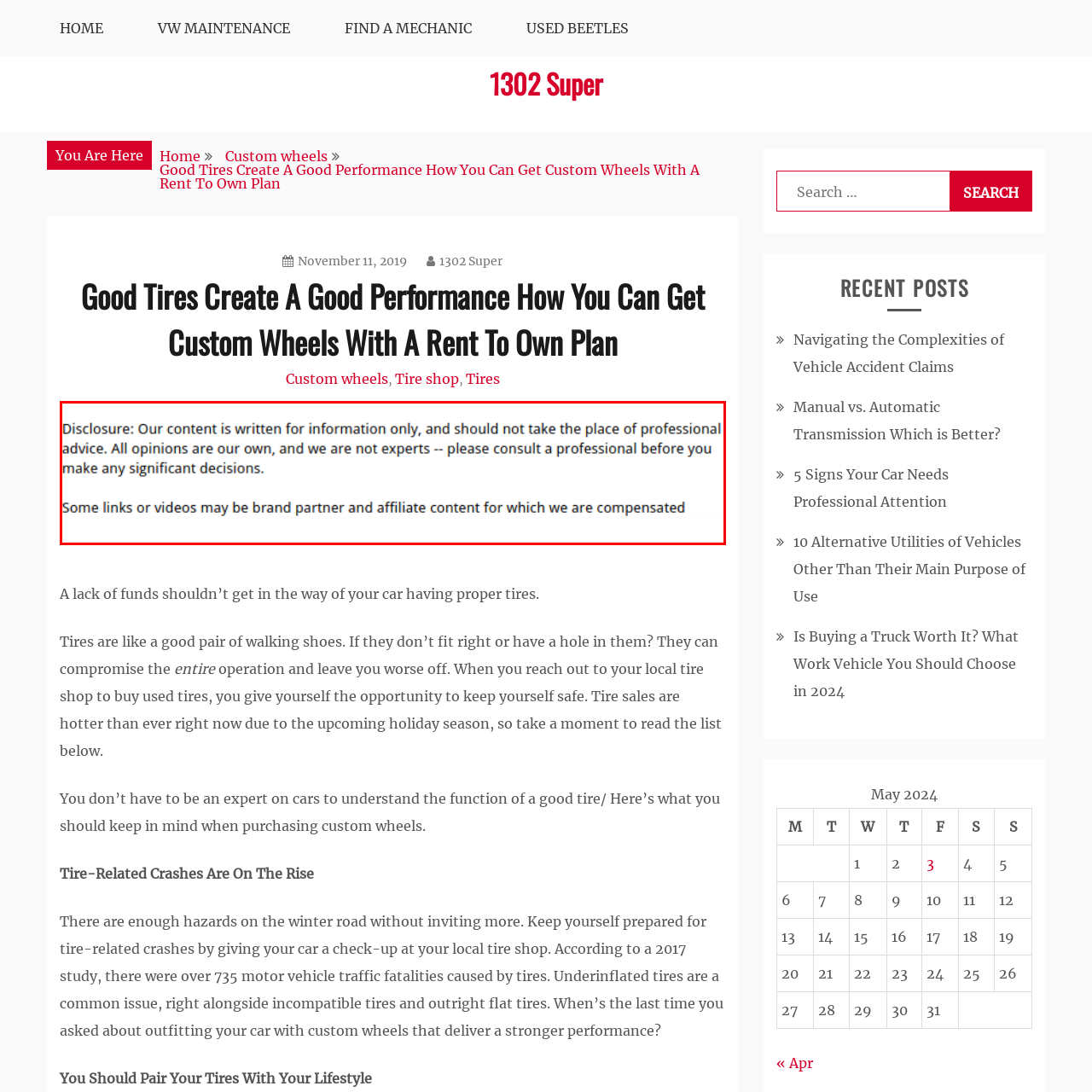What type of content may be sponsored?
Carefully look at the image inside the red bounding box and answer the question in a detailed manner using the visual details present.

The disclaimer notes that some links or videos on the webpage may be sponsored or affiliate content, highlighting transparency in the content's sourcing and potential compensation.